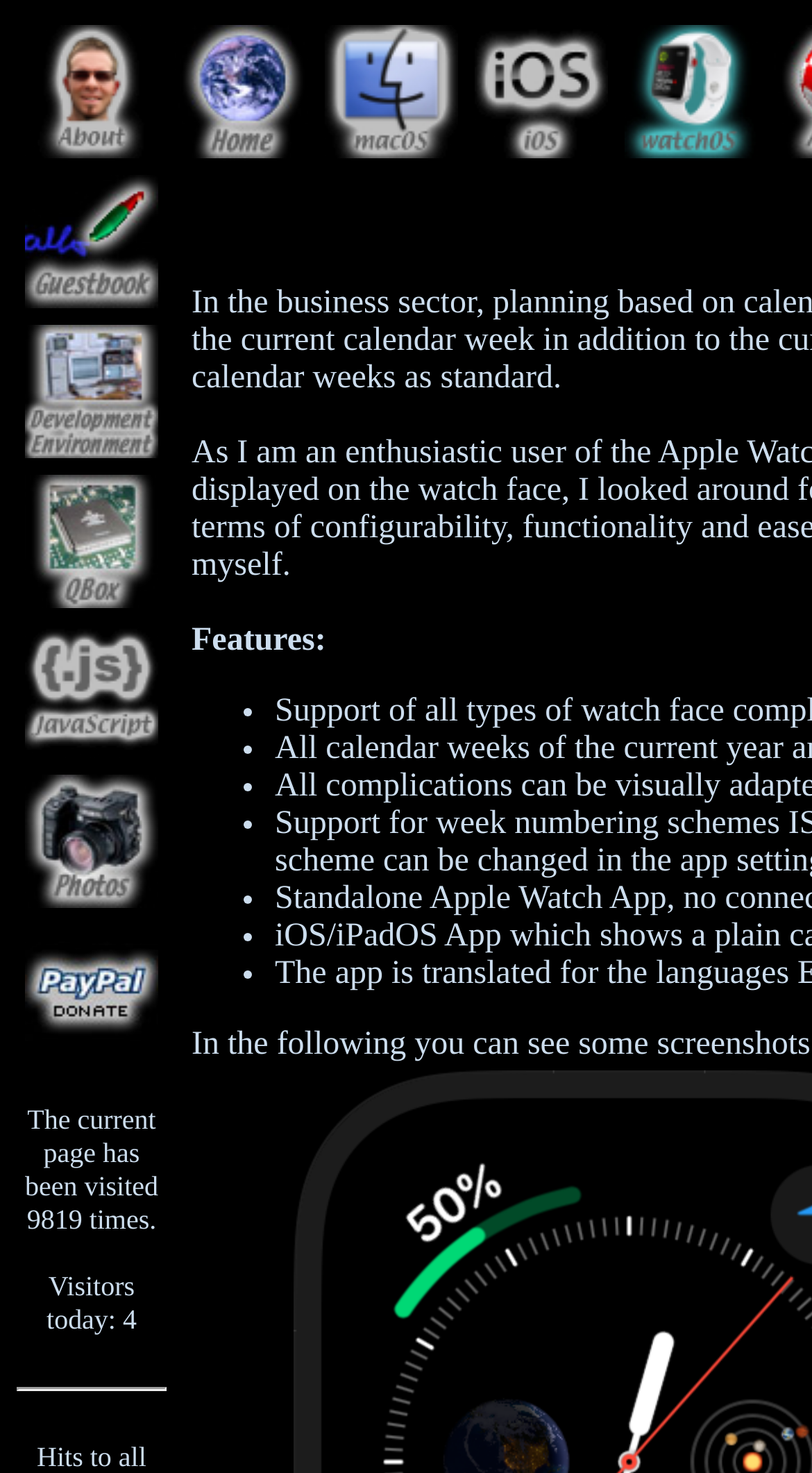Locate the bounding box coordinates of the segment that needs to be clicked to meet this instruction: "Enter email address".

None